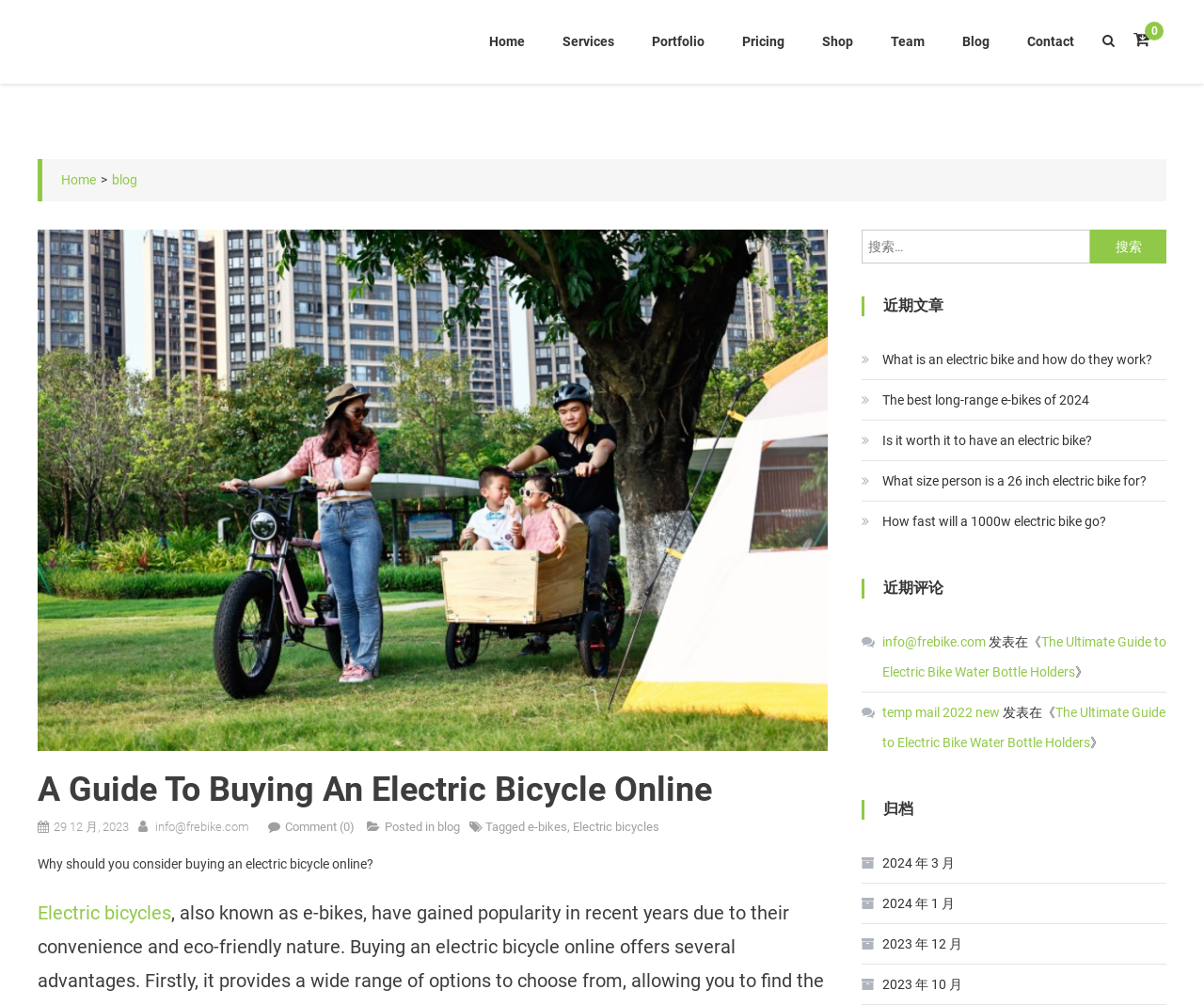What is the title of the latest article?
Please respond to the question with a detailed and informative answer.

The title of the latest article can be found in the heading element with the text 'A Guide To Buying An Electric Bicycle Online', which is located below the image element with the text 'Hotebike'.